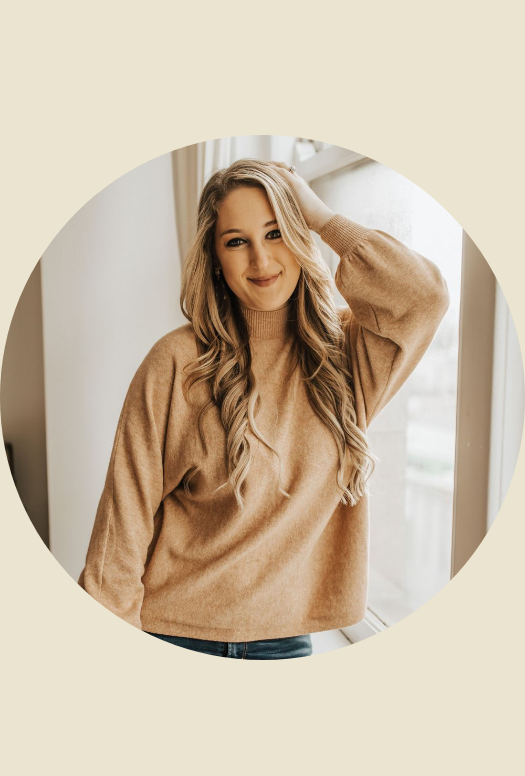Offer a detailed explanation of the image's components.

The image features a cheerful individual posing near a window, radiating warmth and approachability. She is wearing a cozy, light brown sweater that complements her long, wavy hair elegantly cascading over her shoulders. The soft lighting enhances the inviting atmosphere, as sunlight gently filters through the window, casting a serene glow. This portrait is framed in a circular format, focusing the viewer's attention on her friendly smile and relaxed demeanor. It evokes a sense of comfort, suggesting a moment of joy and tranquility in a bright, airy space.